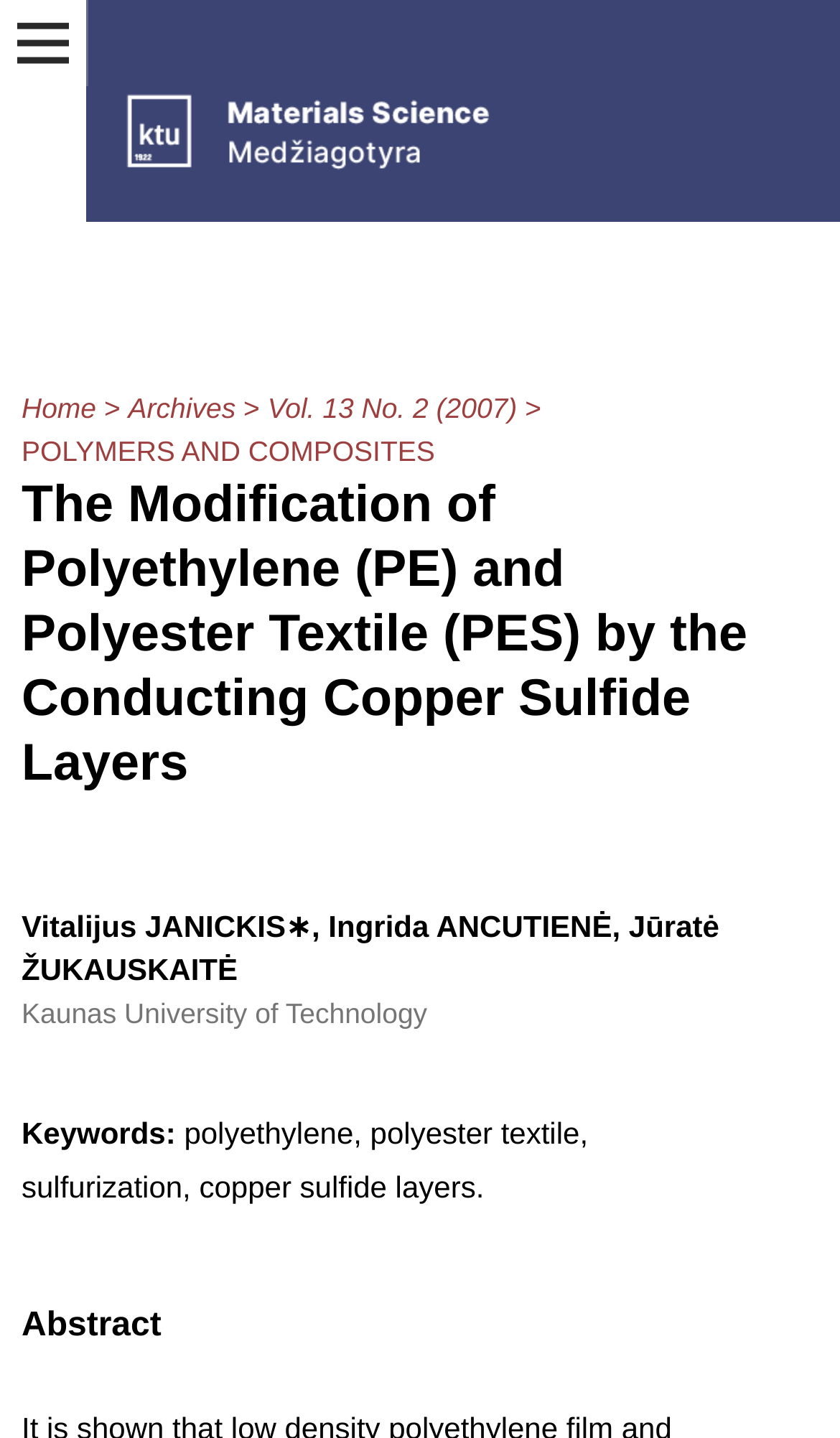What are the keywords of the article?
Look at the image and provide a short answer using one word or a phrase.

Polyethylene, polyester textile, sulfurization, copper sulfide layers